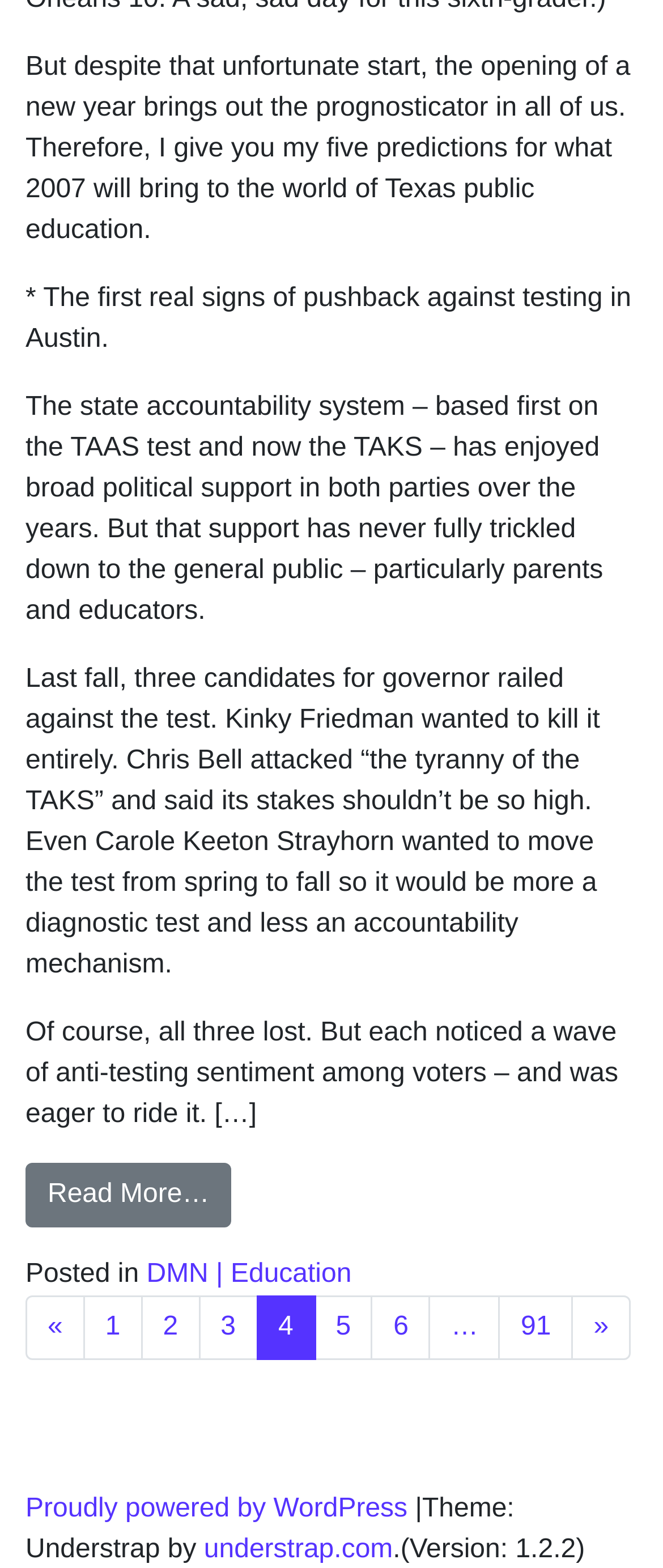Provide the bounding box for the UI element matching this description: "DMN | Education".

[0.221, 0.804, 0.53, 0.822]